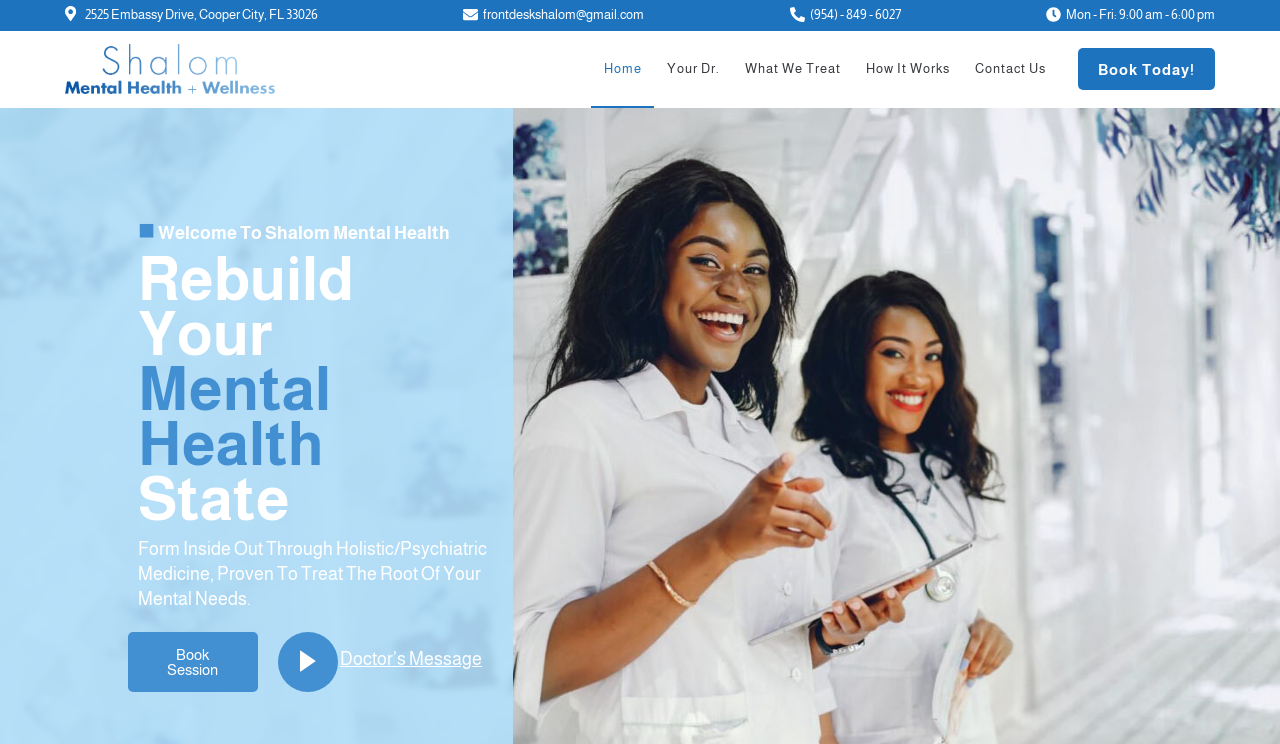Specify the bounding box coordinates of the region I need to click to perform the following instruction: "Book a session". The coordinates must be four float numbers in the range of 0 to 1, i.e., [left, top, right, bottom].

[0.1, 0.85, 0.201, 0.931]